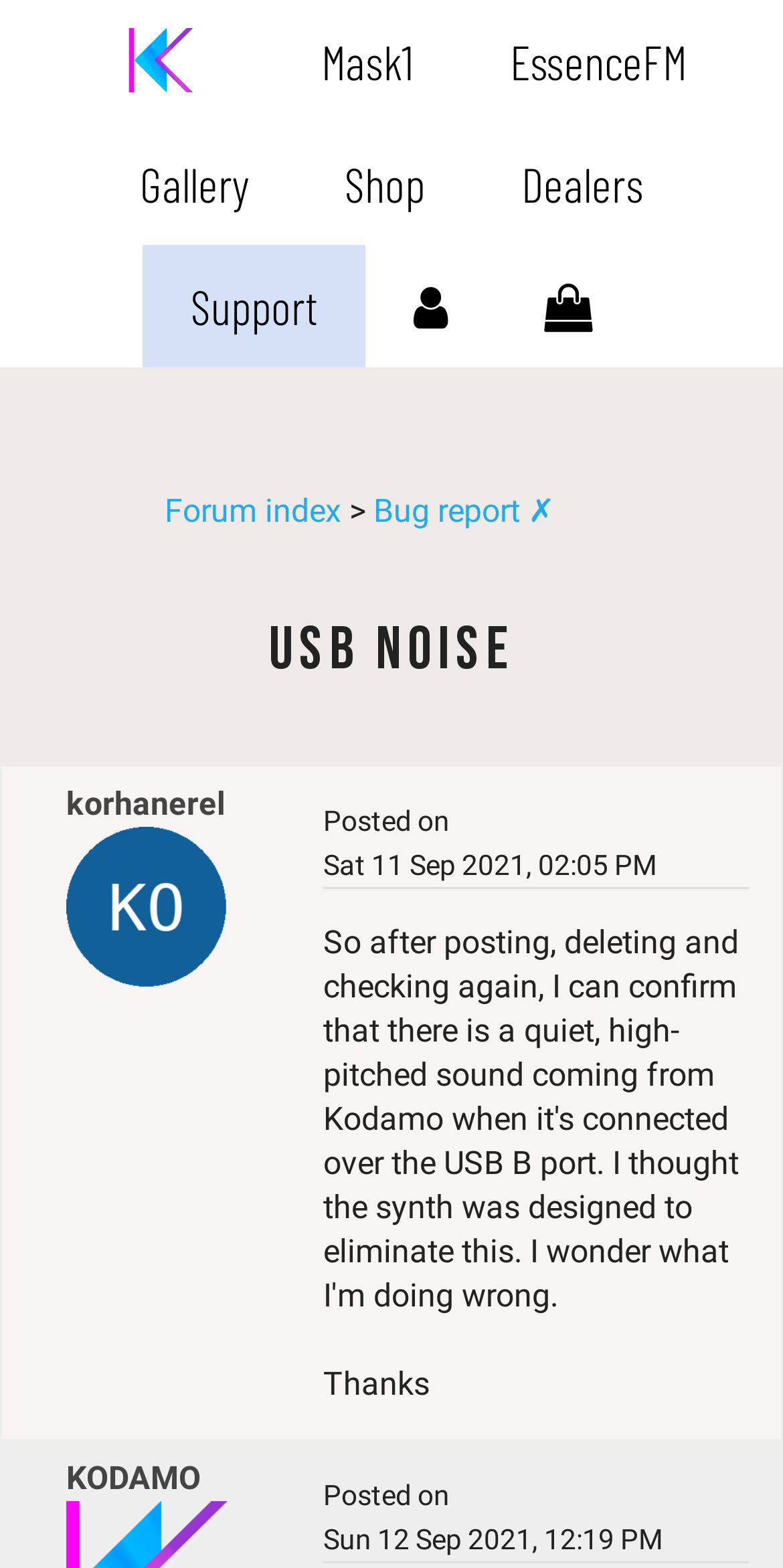Detail the webpage's structure and highlights in your description.

The webpage appears to be a forum page of Kodamo, an electronic musical instrument manufacturer and research lab. At the top, there are several links, including 'Mask1', 'EssenceFM', and 'Gallery', which are positioned horizontally and take up about a third of the screen width. Below these links, there are more links, such as 'Shop', 'Dealers', and 'Support', which are also arranged horizontally and occupy about half of the screen width.

Further down, there is a heading that reads 'USB noise', which spans the entire width of the screen. Below this heading, there is a table or grid with two columns. The left column contains a link to a user profile, 'korhanerel', accompanied by a small image. The right column contains a post from this user, which discusses an issue with a quiet, high-pitched sound coming from Kodamo when connected over the USB B port. The post includes the date and time it was posted.

Additionally, there are links to 'Forum index' and 'Bug report' positioned above the post, and a link to 'Shopping cart' and 'Login / Register' positioned above the top row of links. Overall, the webpage has a simple and organized layout, with various links and a forum post taking up most of the screen space.